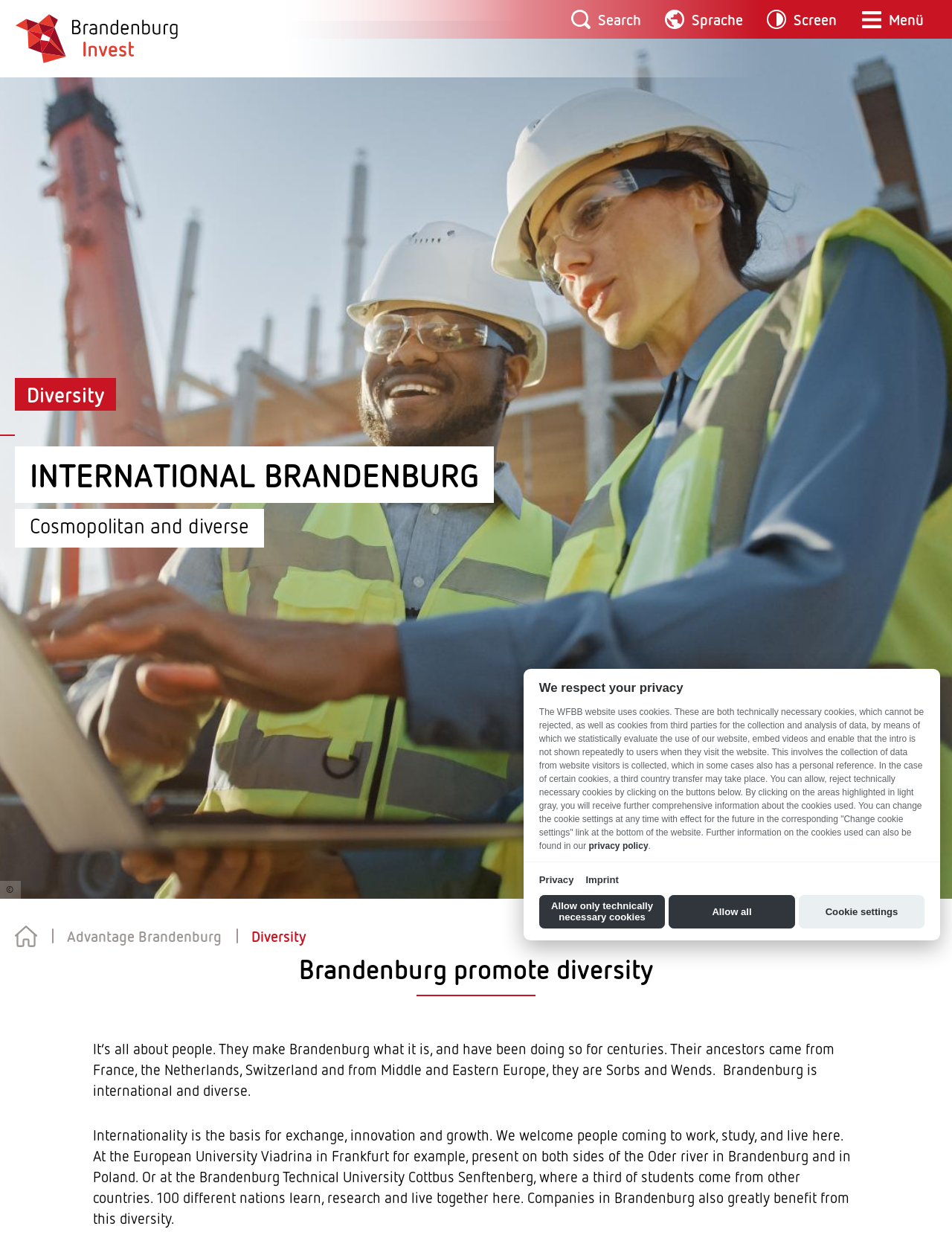Show the bounding box coordinates of the element that should be clicked to complete the task: "Click 'Menü'".

[0.905, 0.0, 0.983, 0.031]